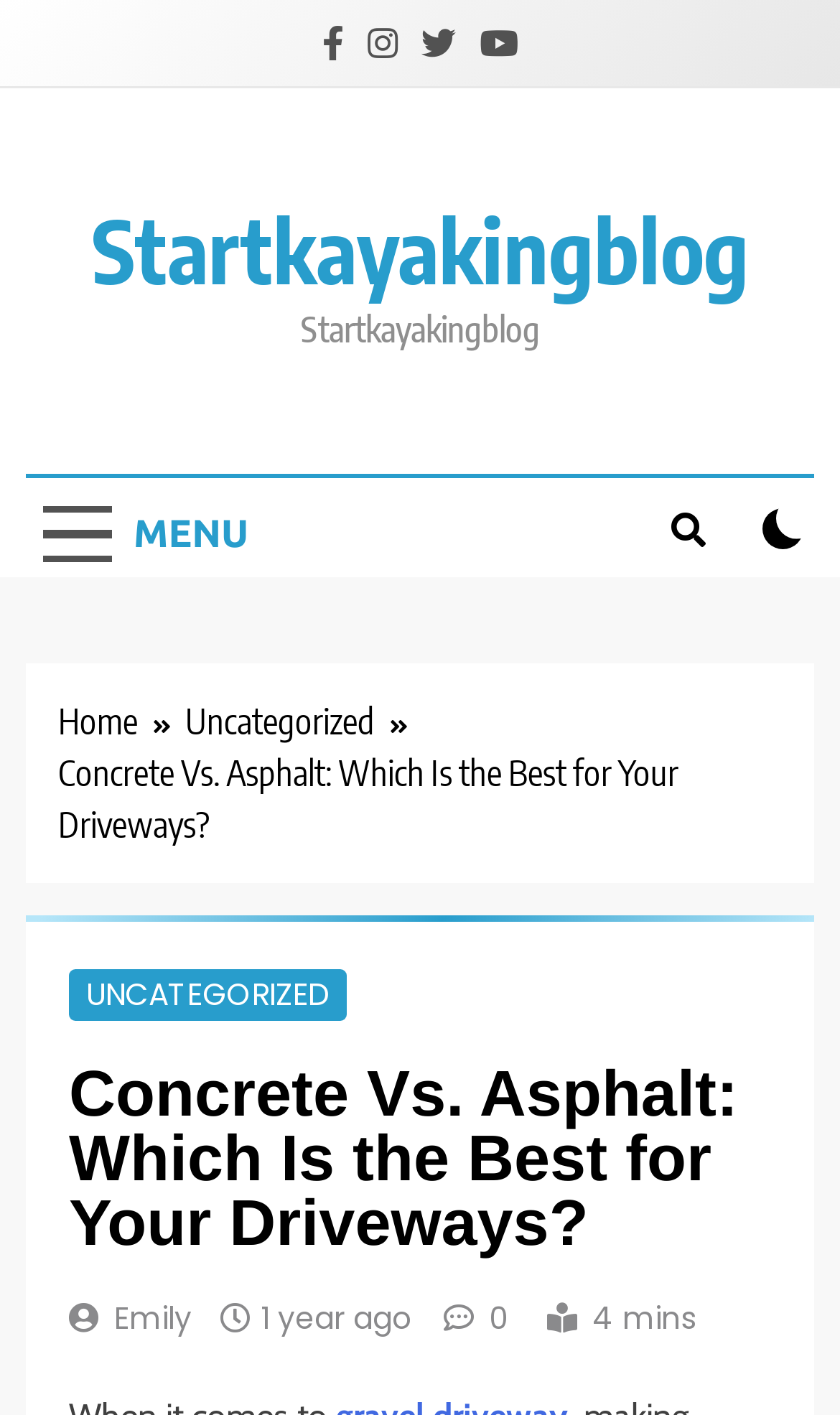How long does it take to read the article? Using the information from the screenshot, answer with a single word or phrase.

4 mins